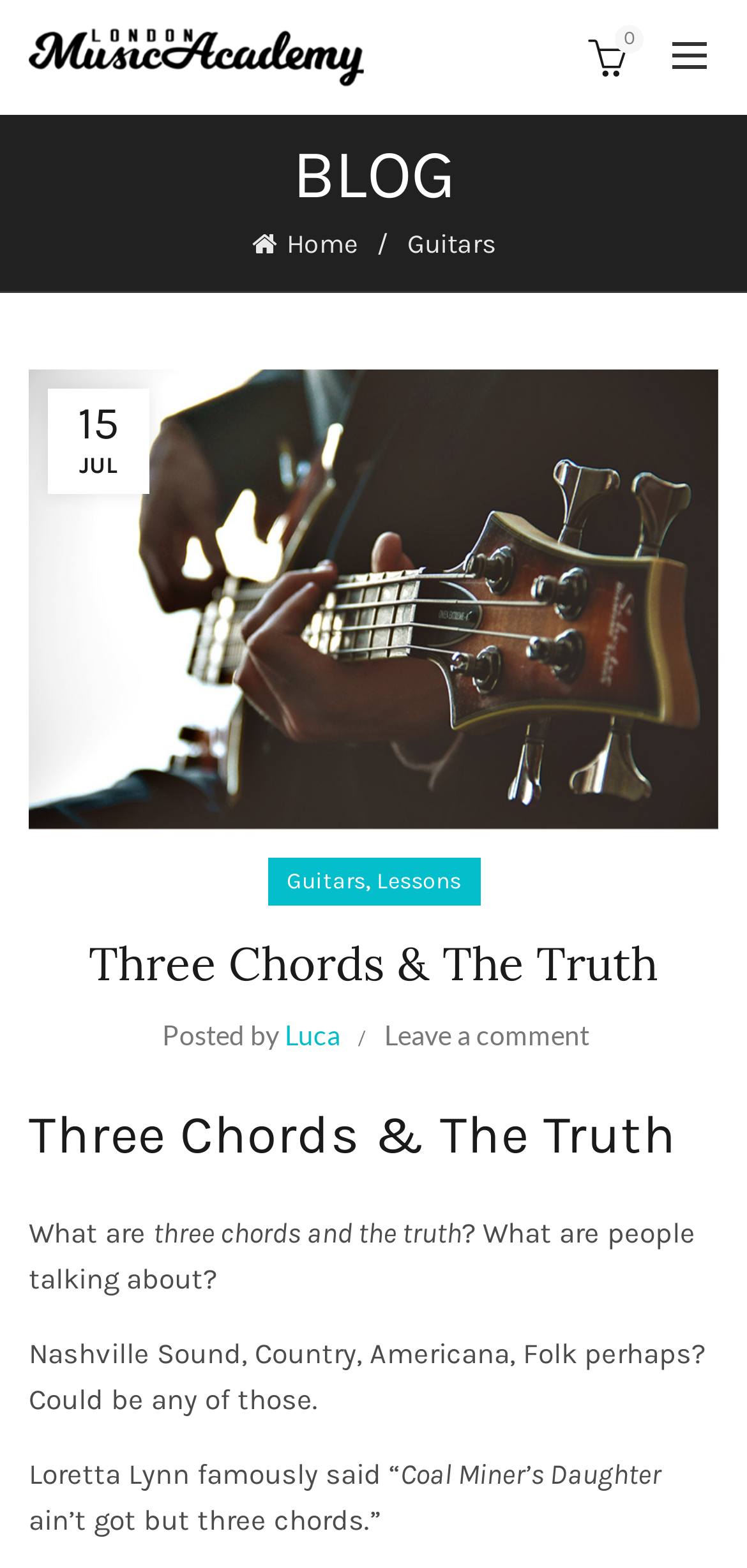Locate the bounding box coordinates of the clickable element to fulfill the following instruction: "Read the post by Luca". Provide the coordinates as four float numbers between 0 and 1 in the format [left, top, right, bottom].

[0.381, 0.65, 0.463, 0.671]